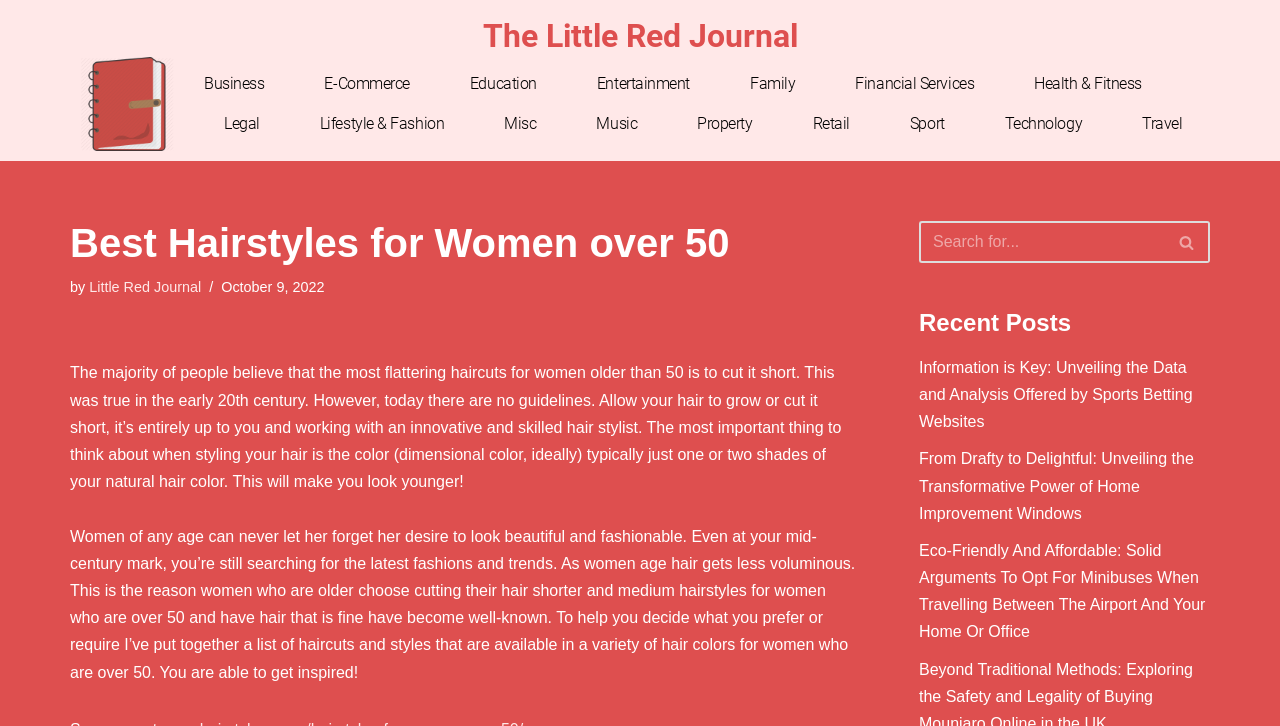What is the main topic of this webpage?
Using the visual information from the image, give a one-word or short-phrase answer.

Hairstyles for women over 50